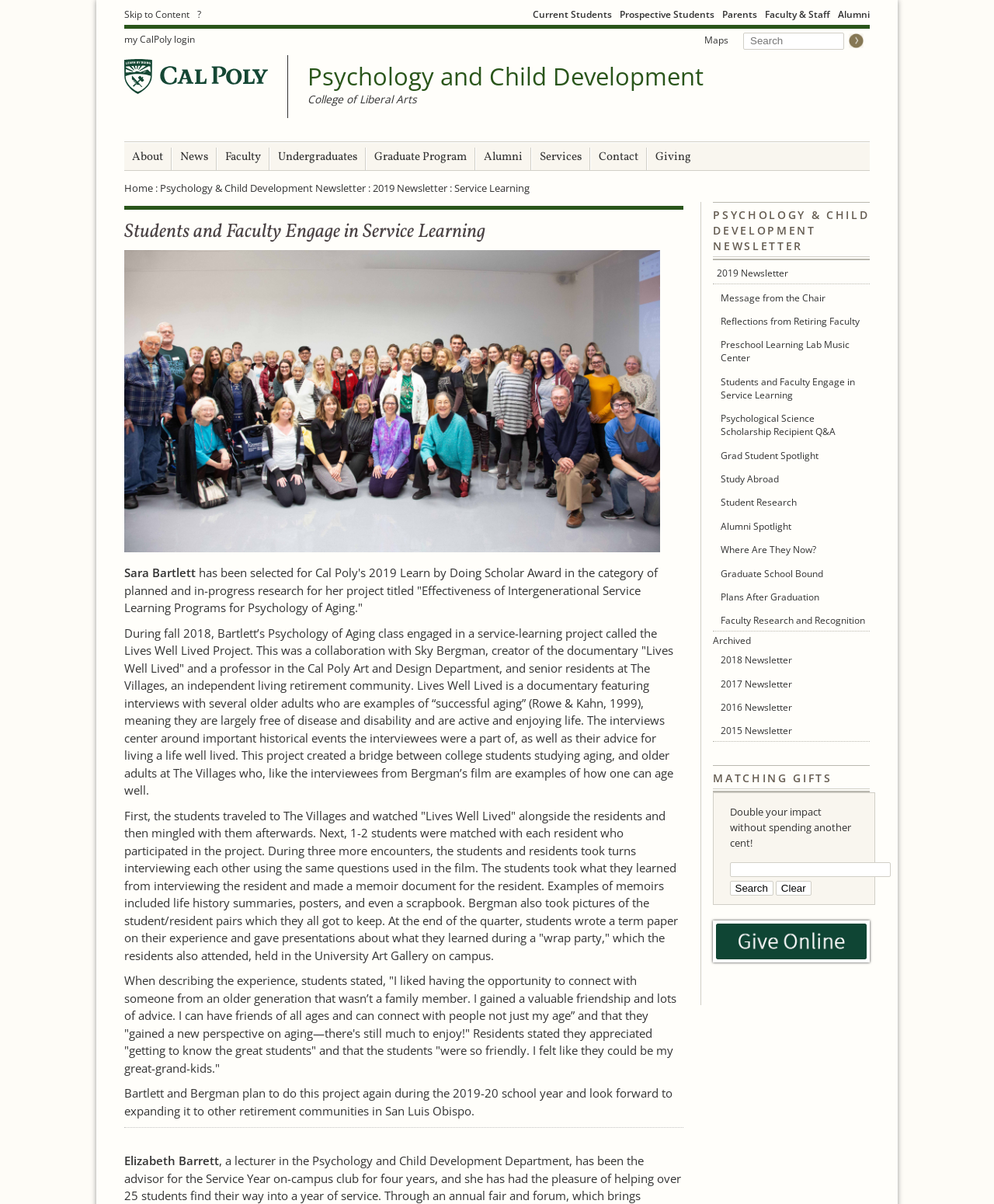Examine the screenshot and answer the question in as much detail as possible: What is the name of the documentary featured in the Lives Well Lived Project?

The answer can be found in the paragraph that describes the Lives Well Lived Project, where it mentions the documentary 'Lives Well Lived' created by Sky Bergman.